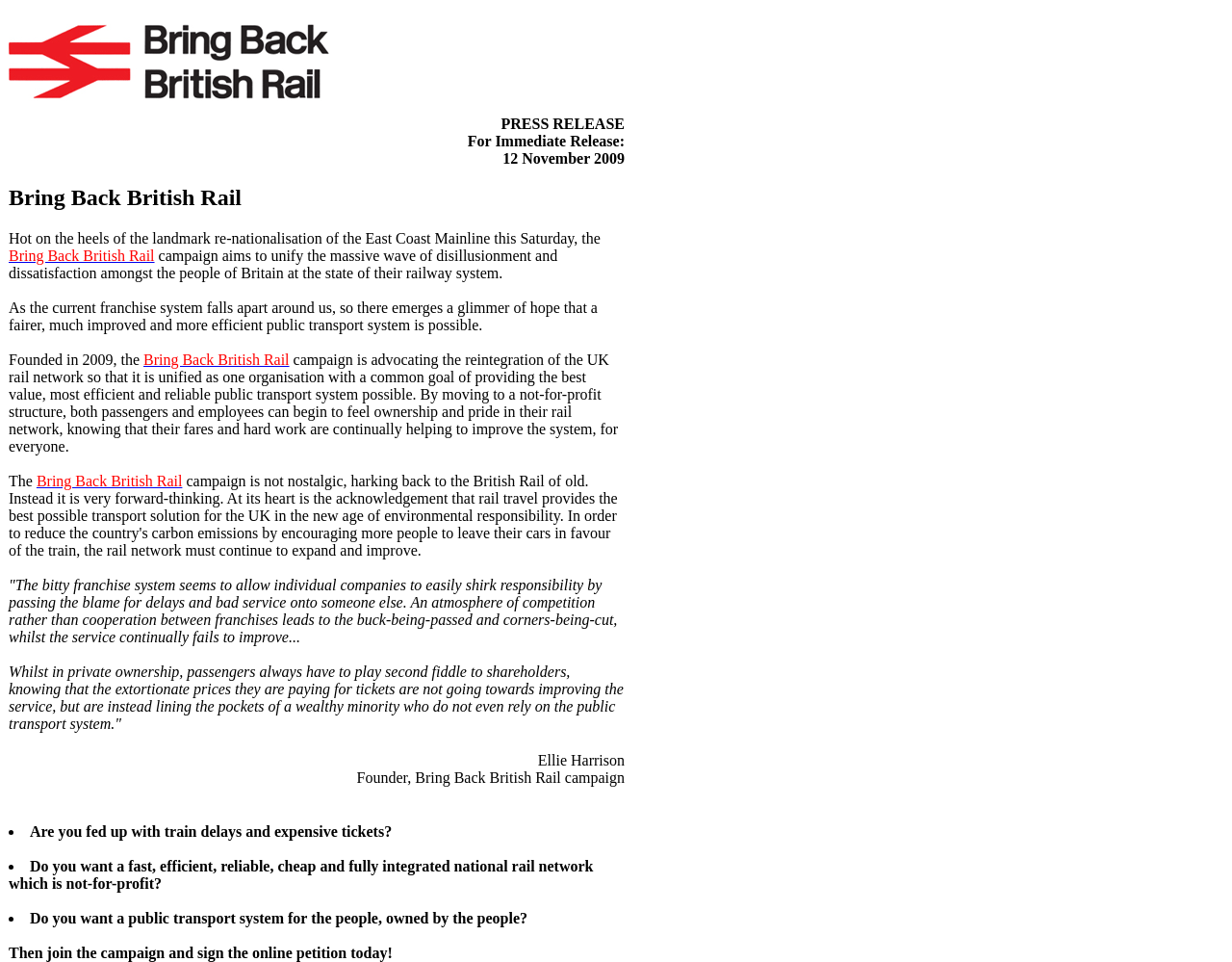Create a detailed narrative of the webpage’s visual and textual elements.

The webpage appears to be about the "Bring Back British Rail" campaign, which advocates for the re-nationalization of the UK rail network. At the top of the page, there is a logo or image with the campaign's name. Below the logo, there is a press release title "For Immediate Release: 12 November 2009 Bring Back British Rail" followed by a brief description of the campaign.

The main content of the page is a lengthy paragraph that explains the campaign's goals and motivations. The text is divided into several sections, with links to the campaign's name scattered throughout. The paragraph discusses the problems with the current franchise system, the benefits of a not-for-profit structure, and the importance of a unified rail network.

Below the main paragraph, there is a section with a title "Ellie Harrison Founder, Bring Back British Rail campaign" followed by a list of bullet points. The list appears to be a call to action, asking visitors if they want a fast, efficient, and reliable national rail network that is not-for-profit, and if they want a public transport system owned by the people. The final sentence encourages visitors to join the campaign and sign an online petition.

Overall, the webpage is focused on promoting the "Bring Back British Rail" campaign and its goals, with a clear call to action for visitors to get involved.